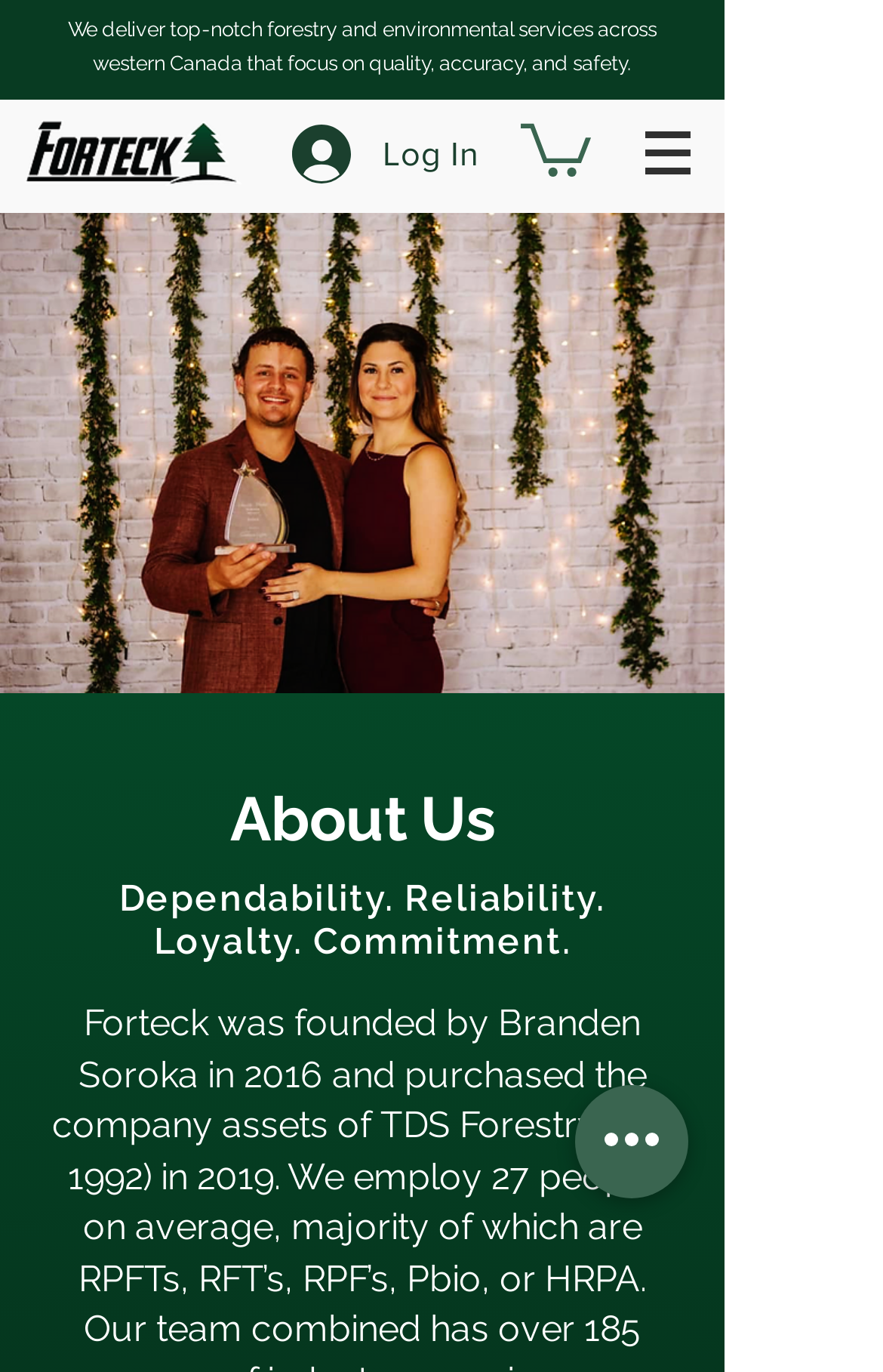Give a short answer to this question using one word or a phrase:
What is the main service provided by the company?

Forestry and environmental services